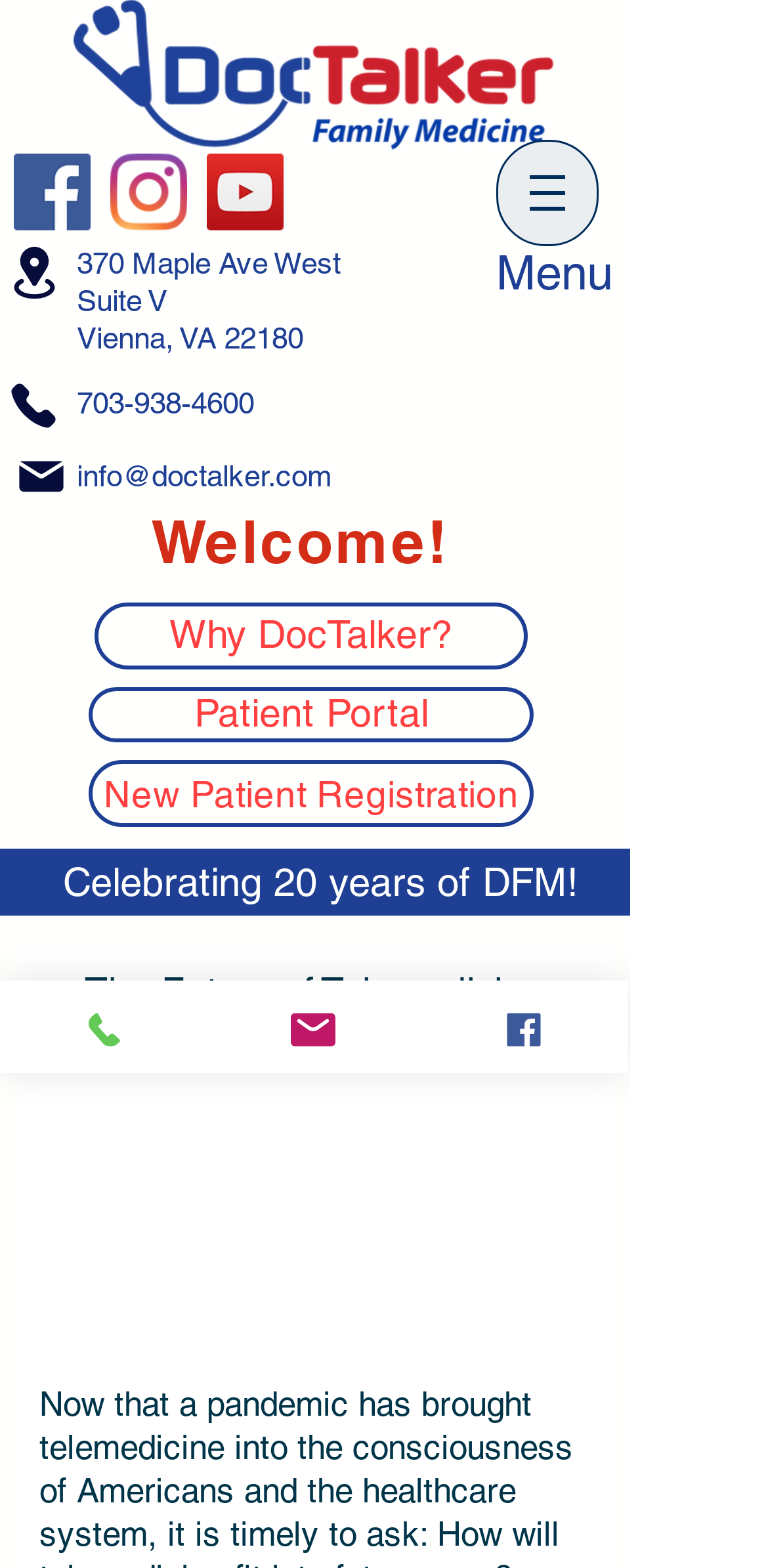Show me the bounding box coordinates of the clickable region to achieve the task as per the instruction: "Read the 'mini interview'".

None